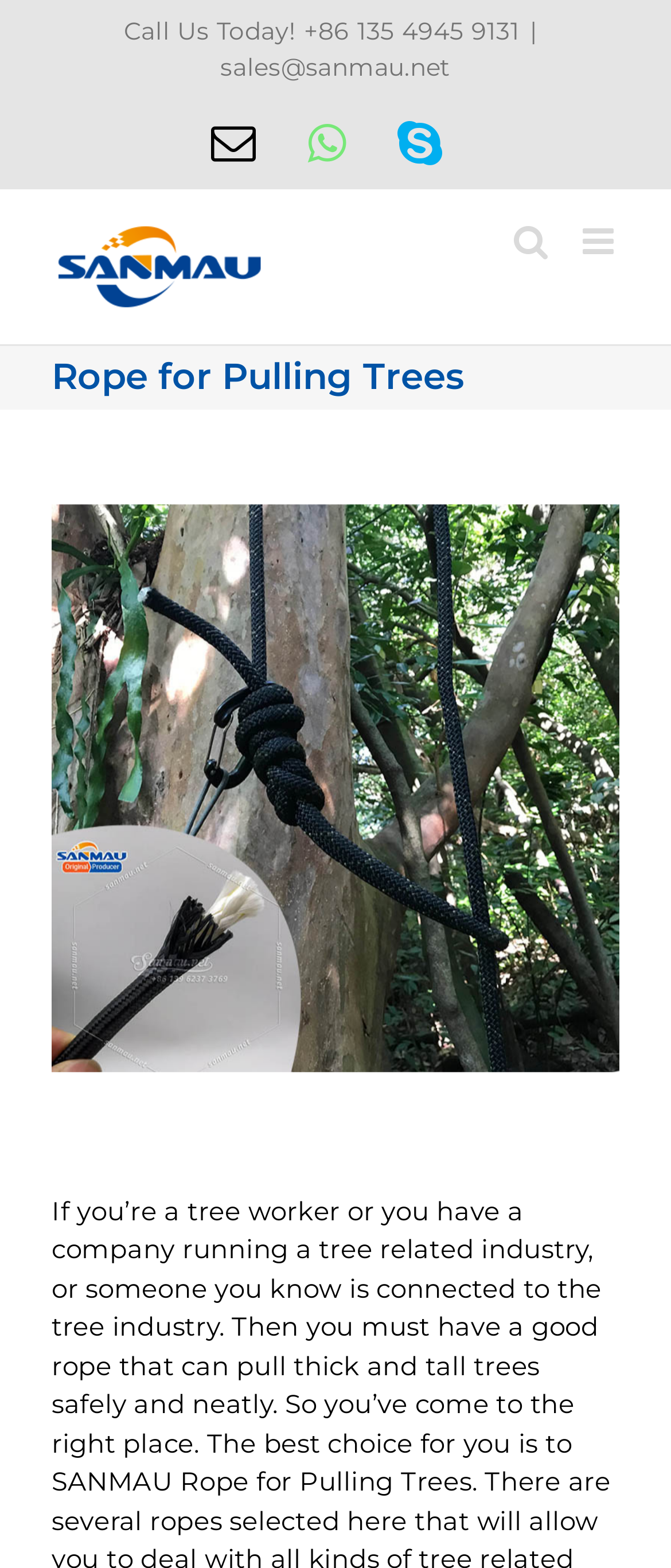Based on the element description, predict the bounding box coordinates (top-left x, top-left y, bottom-right x, bottom-right y) for the UI element in the screenshot: aria-label="Toggle mobile search"

[0.765, 0.142, 0.817, 0.166]